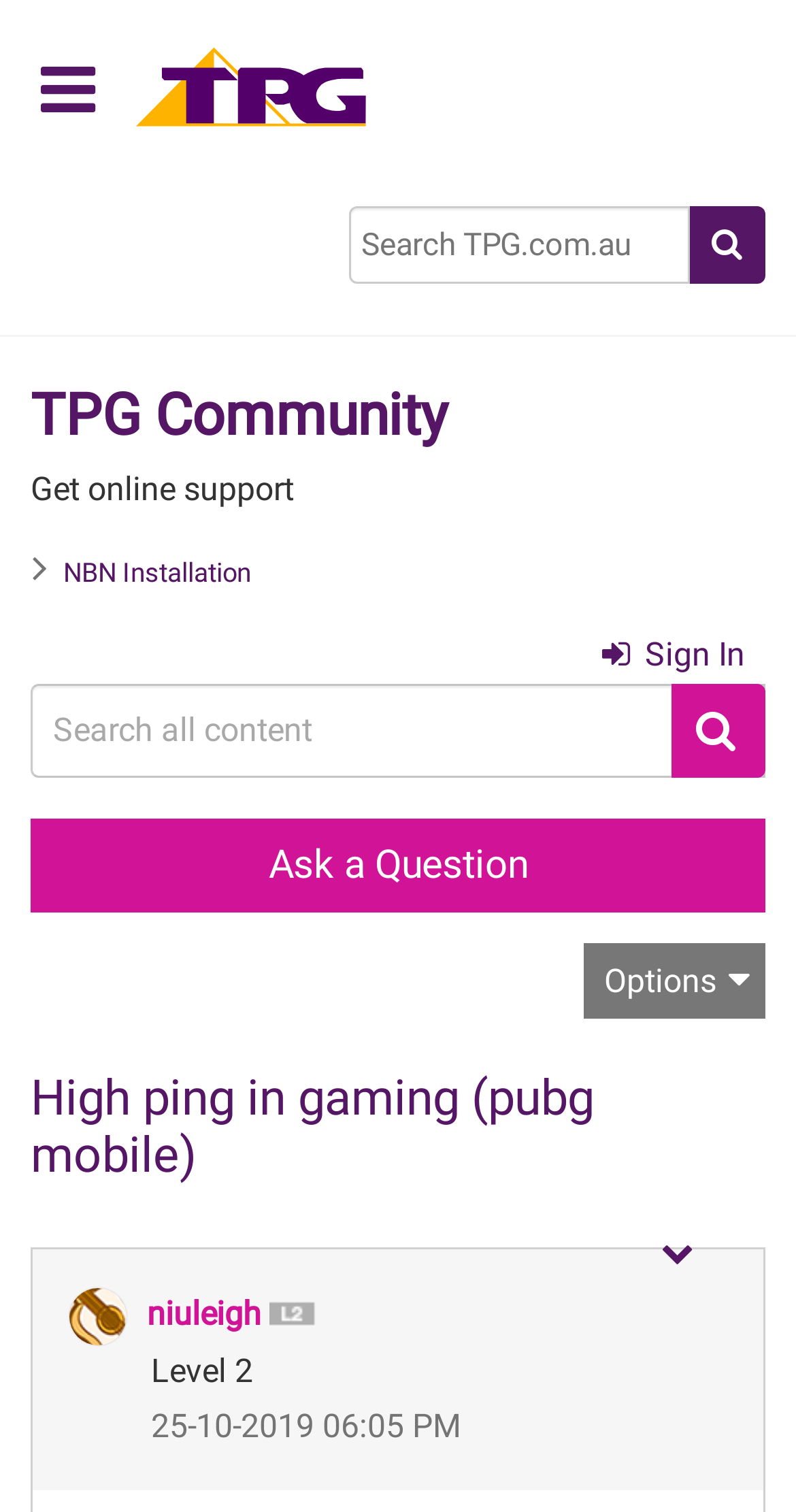What is the level of the author?
Analyze the screenshot and provide a detailed answer to the question.

I found the answer by looking at the image element with the text 'Level 2' which is located next to the author's name.